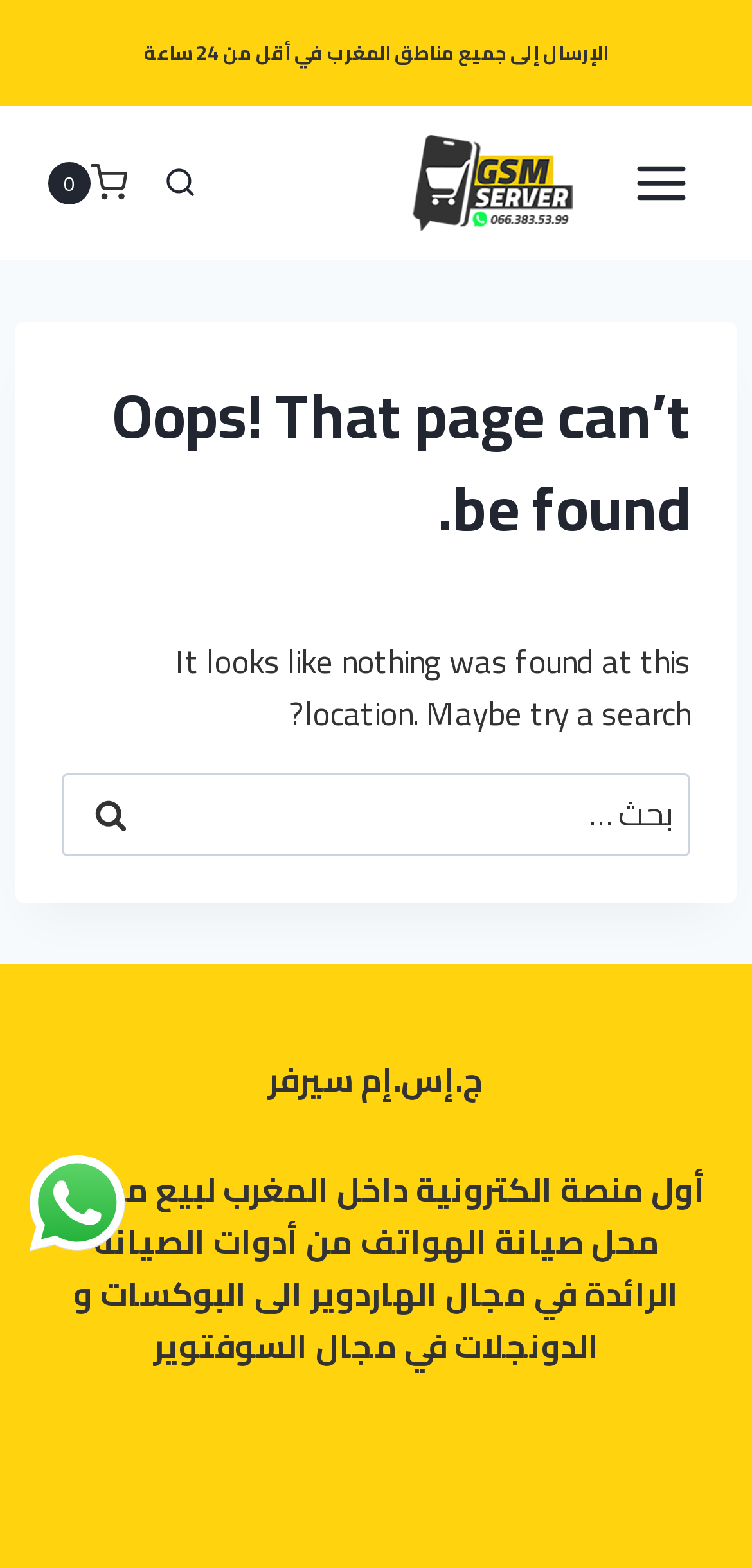What is the company's main business?
Refer to the image and provide a one-word or short phrase answer.

Selling phone repair equipment